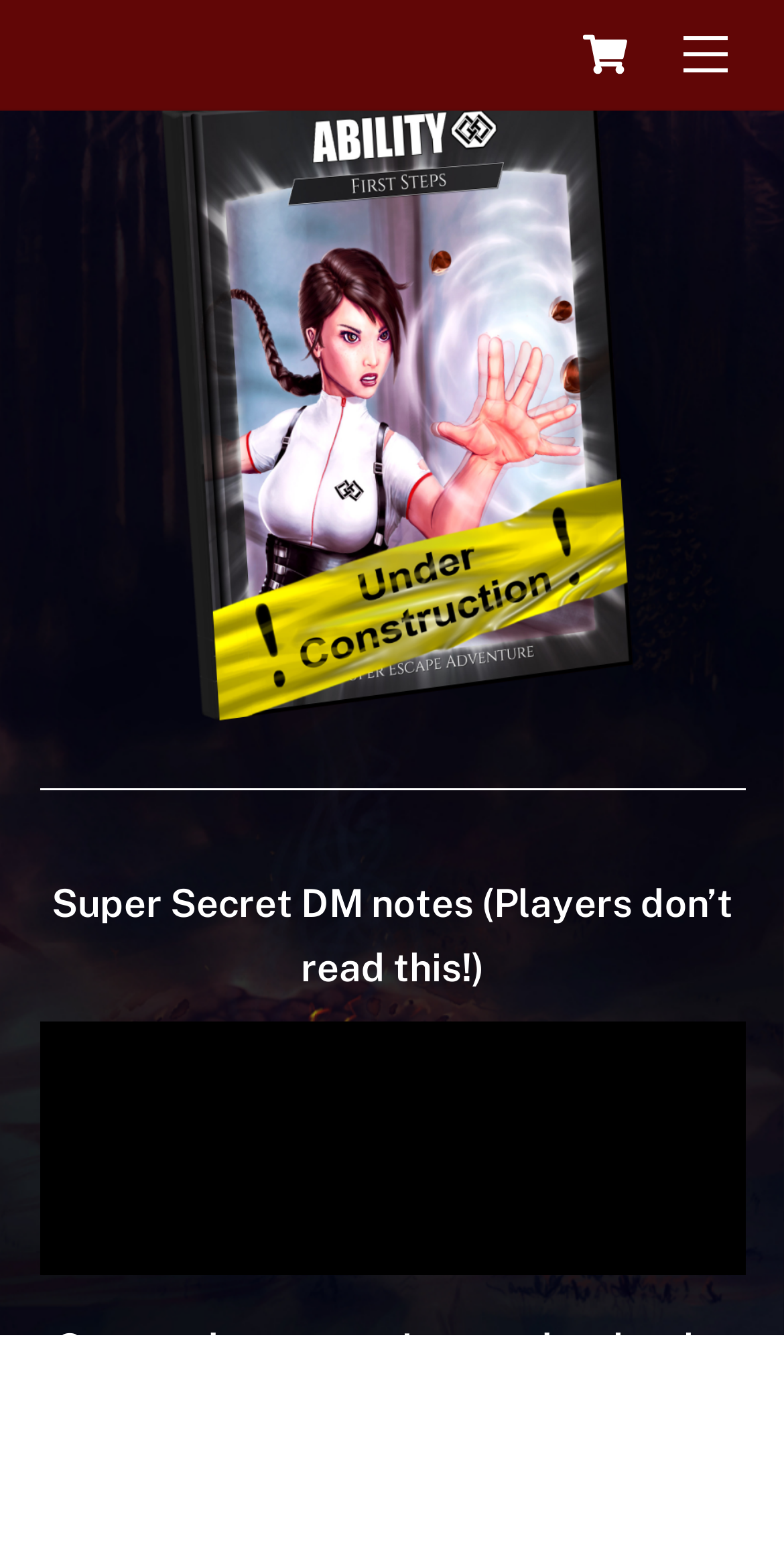What is the image above the 'Super Secret DM notes' heading?
By examining the image, provide a one-word or phrase answer.

Cover_Ability